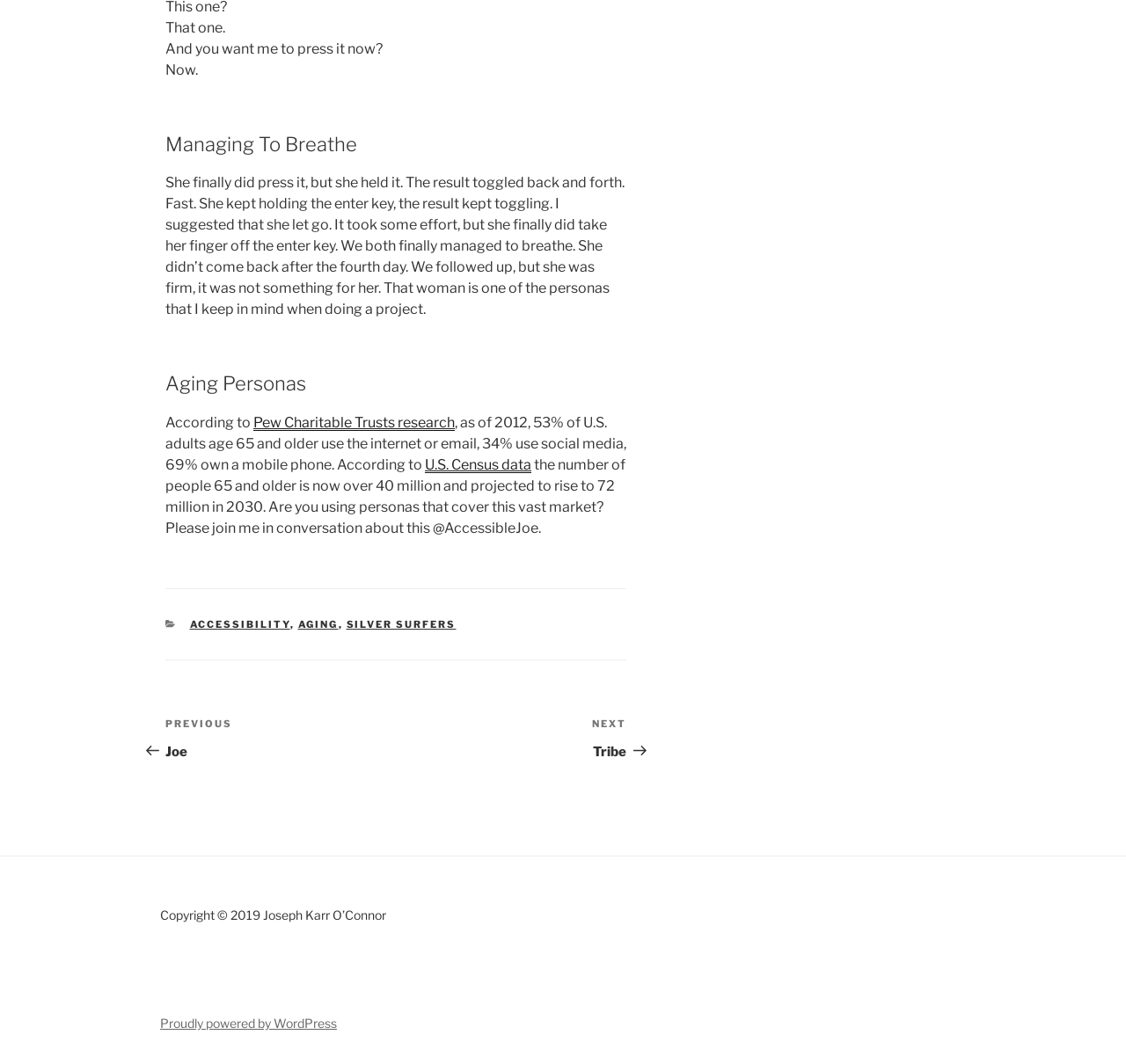Please provide a brief answer to the question using only one word or phrase: 
What is the name of the platform powering the website?

WordPress